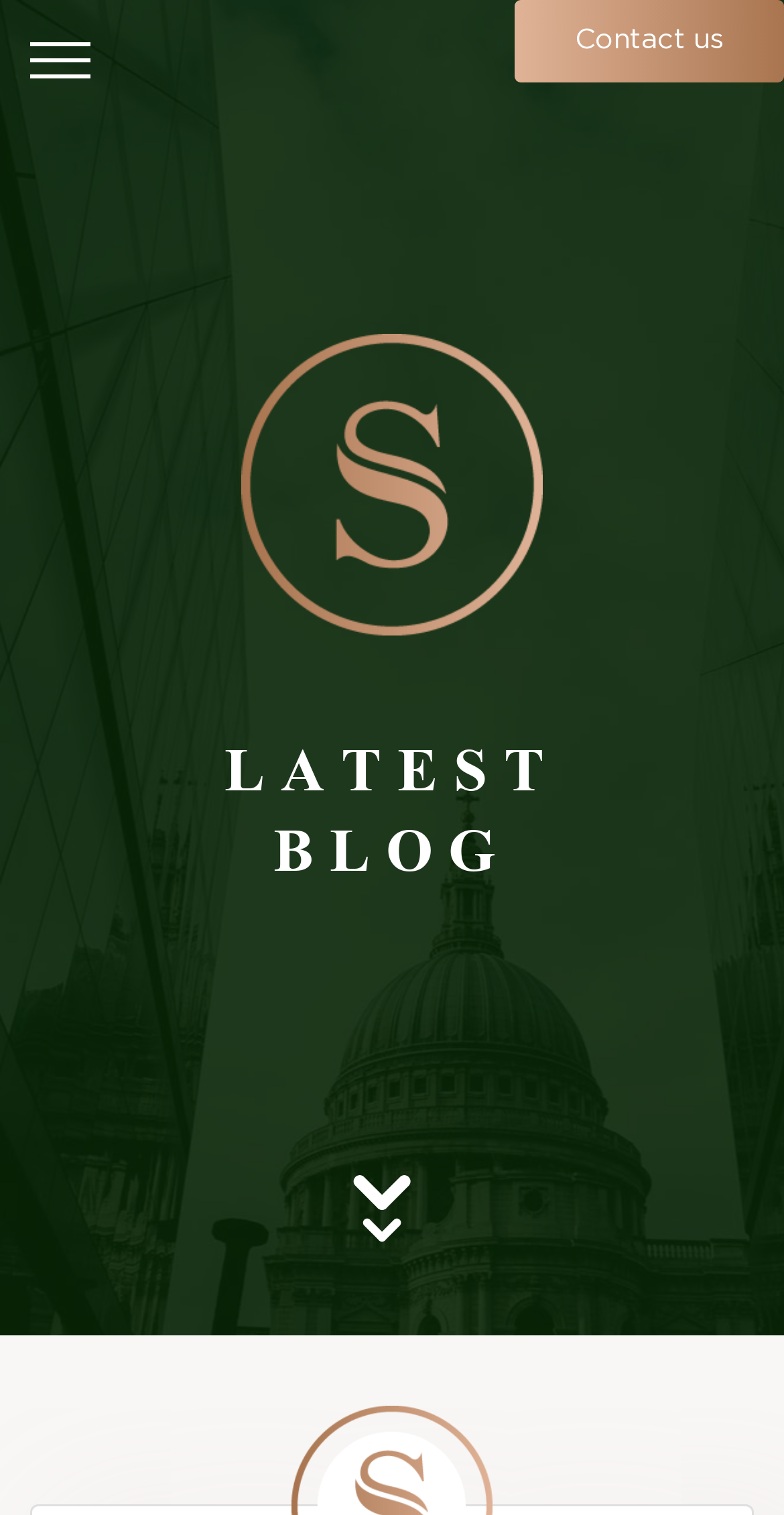Bounding box coordinates are specified in the format (top-left x, top-left y, bottom-right x, bottom-right y). All values are floating point numbers bounded between 0 and 1. Please provide the bounding box coordinate of the region this sentence describes: Call Now: 888-548-6701

[0.154, 0.712, 0.379, 0.901]